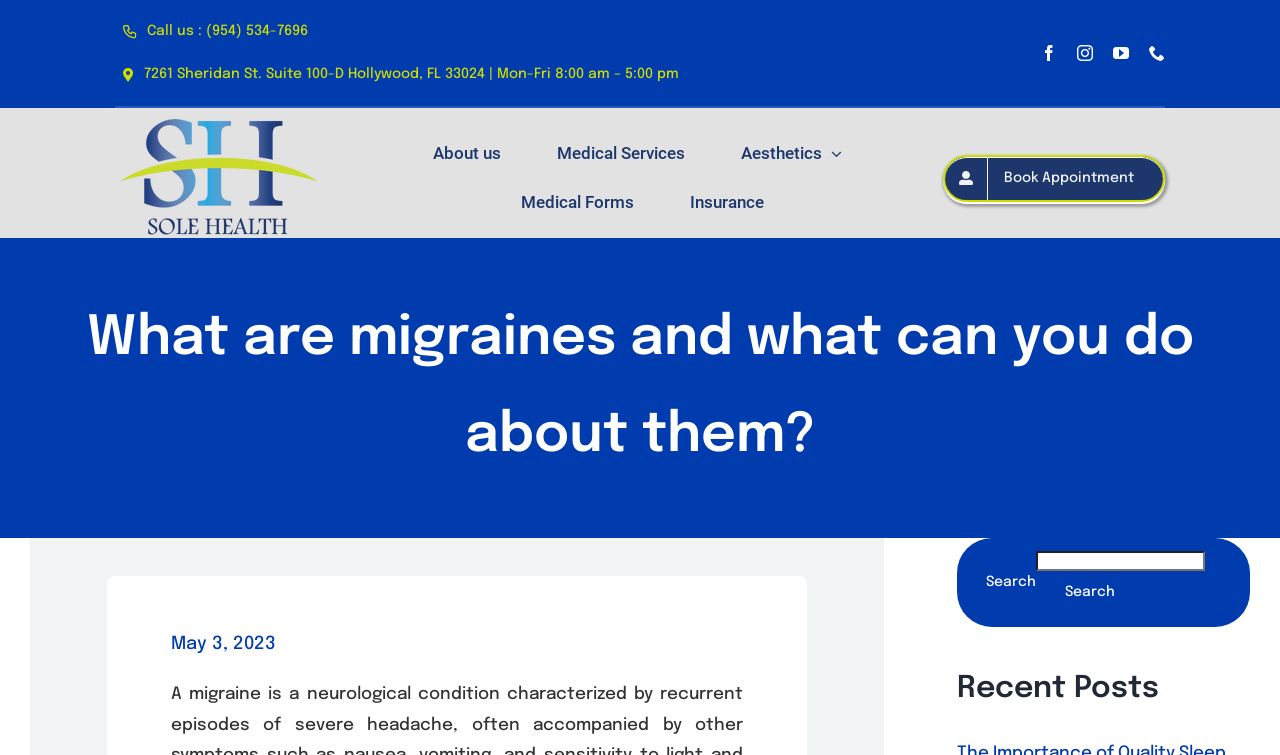Determine the bounding box coordinates of the clickable region to follow the instruction: "Read recent posts".

[0.748, 0.89, 0.977, 0.935]